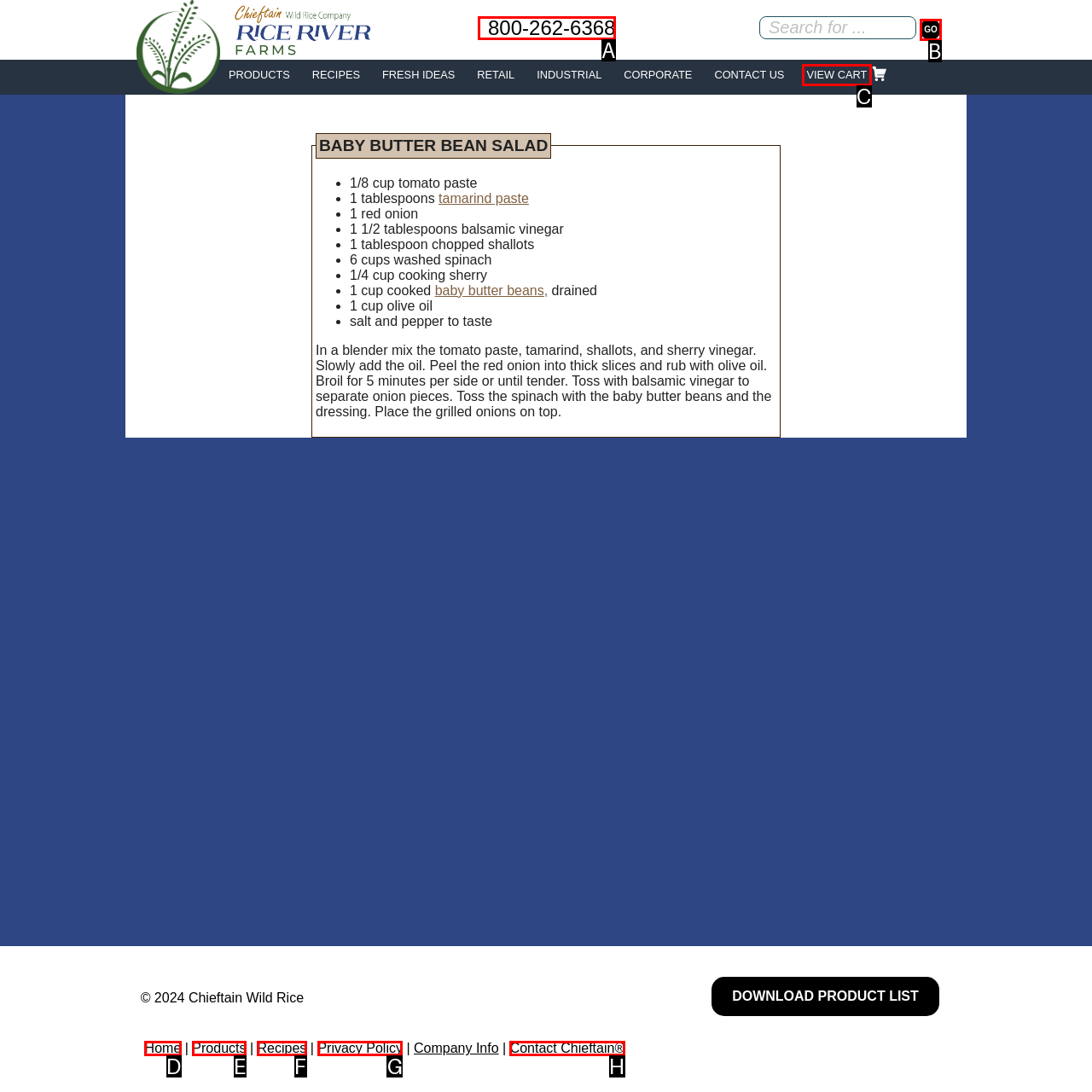Select the appropriate option that fits: Contact Chieftain®
Reply with the letter of the correct choice.

H